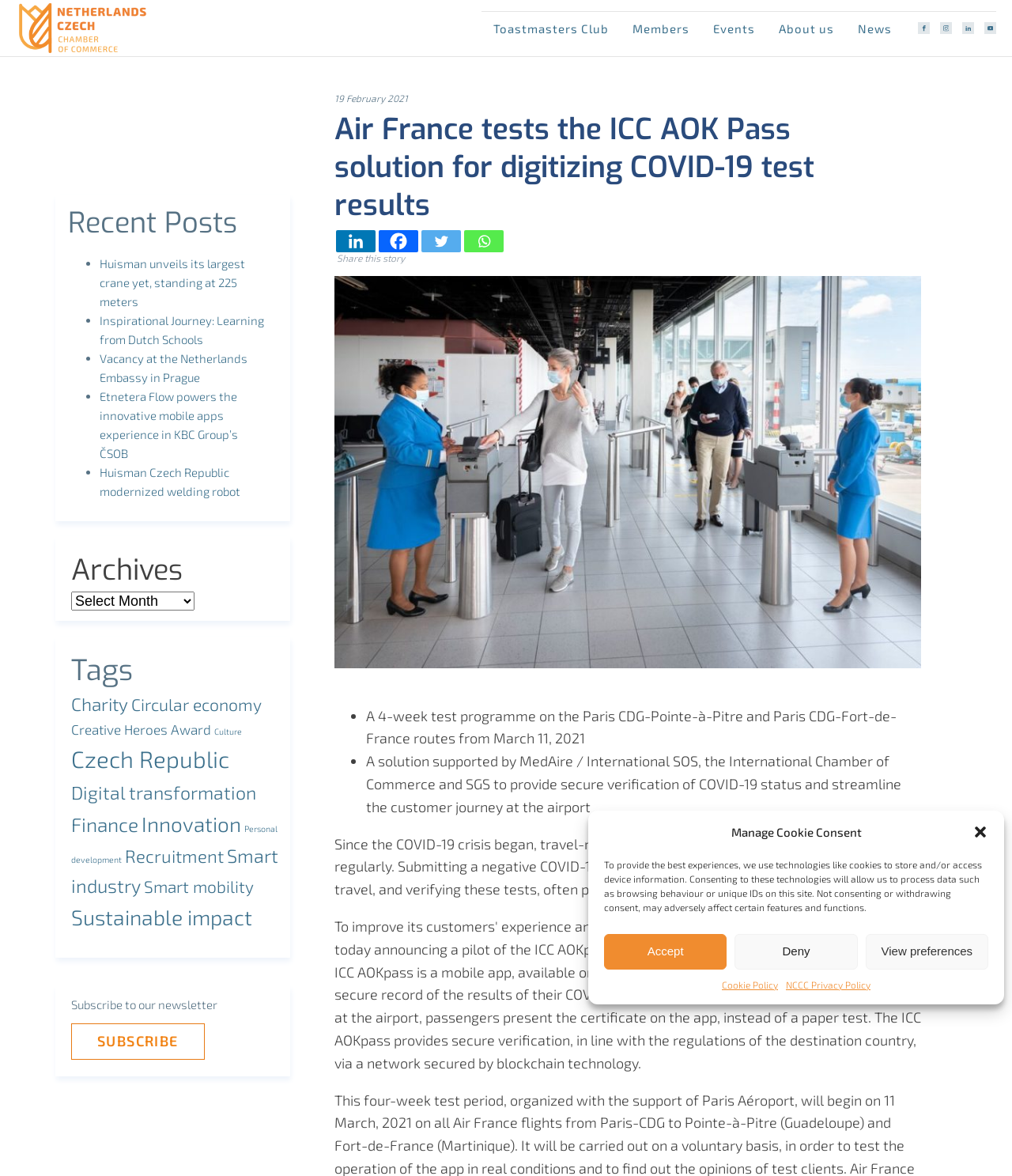Provide a single word or phrase to answer the given question: 
What is the main topic of this webpage?

COVID-19 test results